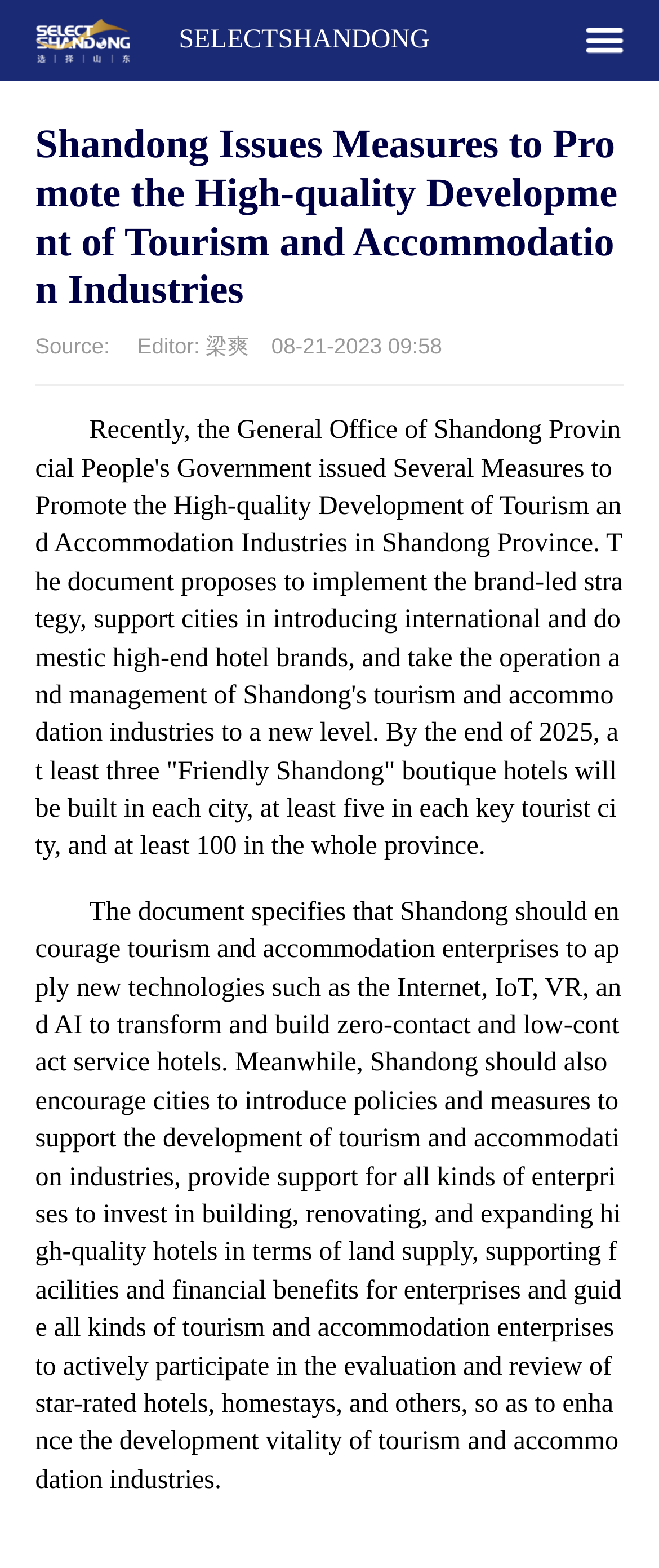Using the details from the image, please elaborate on the following question: What technologies are encouraged to be applied in tourism and accommodation enterprises?

The webpage specifies that Shandong should encourage tourism and accommodation enterprises to apply new technologies such as the Internet, IoT, VR, and AI to transform and build zero-contact and low-contact service hotels.